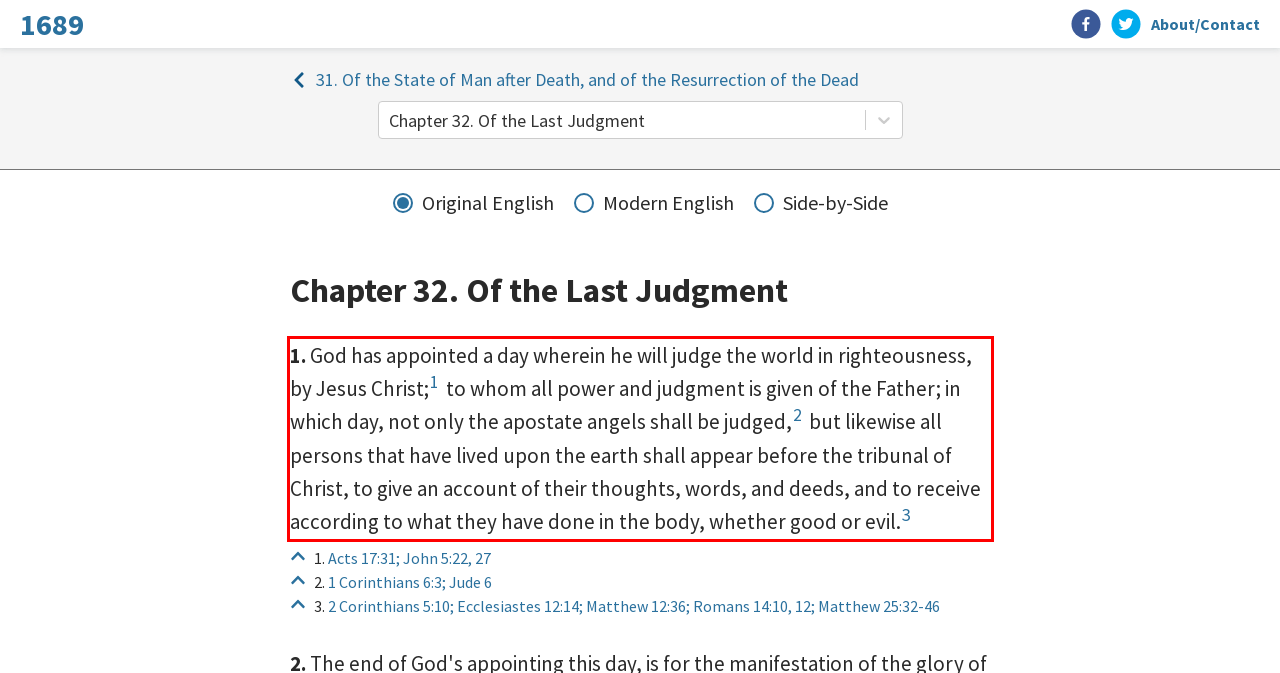Using the provided webpage screenshot, identify and read the text within the red rectangle bounding box.

1. God has appointed a day wherein he will judge the world in righteousness, by Jesus Christ; 1 to whom all power and judgment is given of the Father; in which day, not only the apostate angels shall be judged, 2 but likewise all persons that have lived upon the earth shall appear before the tribunal of Christ, to give an account of their thoughts, words, and deeds, and to receive according to what they have done in the body, whether good or evil. 3